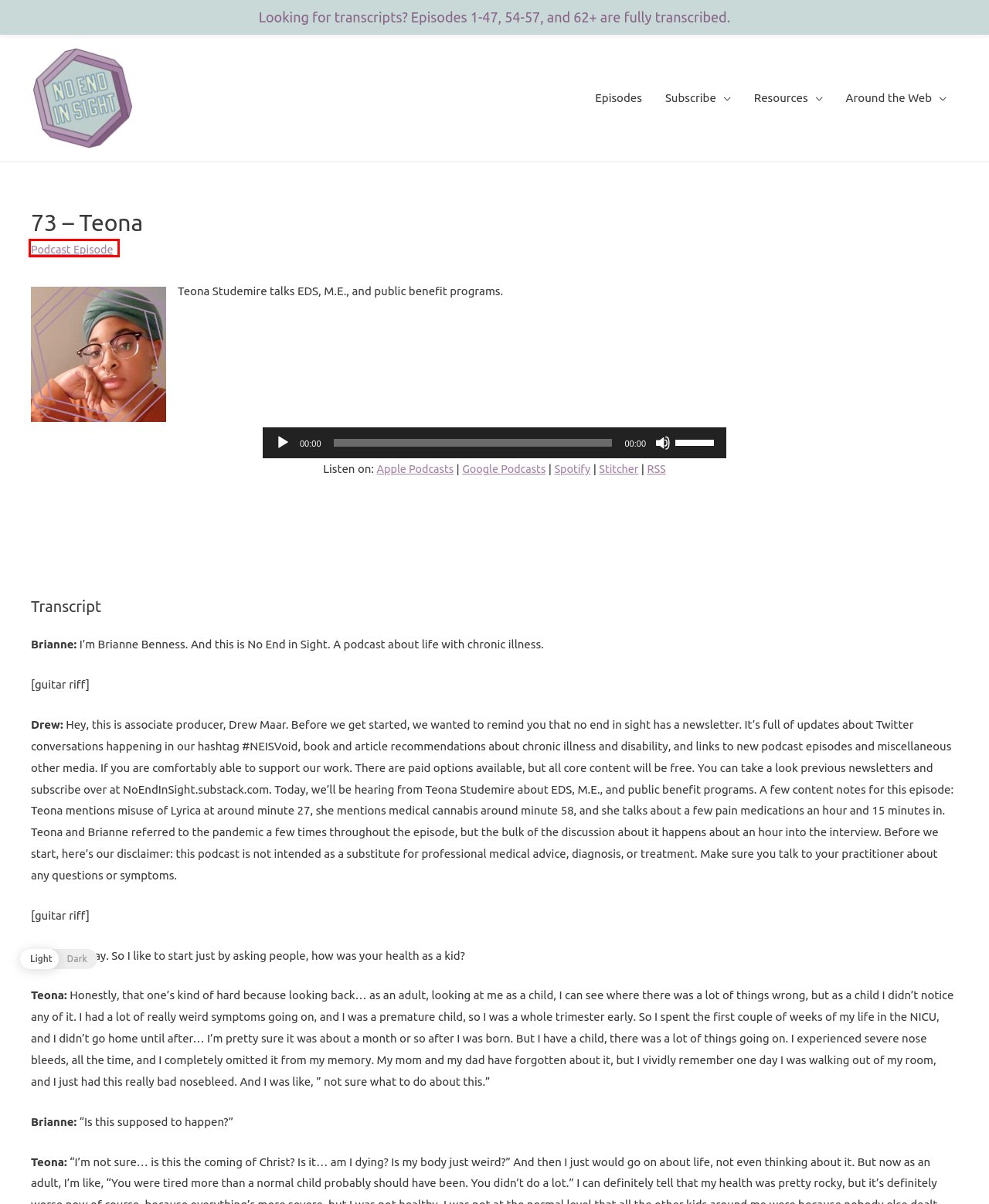Given a screenshot of a webpage with a red rectangle bounding box around a UI element, select the best matching webpage description for the new webpage that appears after clicking the highlighted element. The candidate descriptions are:
A. Resources - No End In Sight
B. No End In Sight
C. 74 - Crew Dog - No End In Sight
D. Podcast Episode Archives - No End In Sight
E. Share Your Story - No End In Sight
F. No End In Sight - A Podcast About Life With Chronic Illness
G. What does #NEISVoid mean? - No End In Sight
H. Contact Us - No End In Sight

D